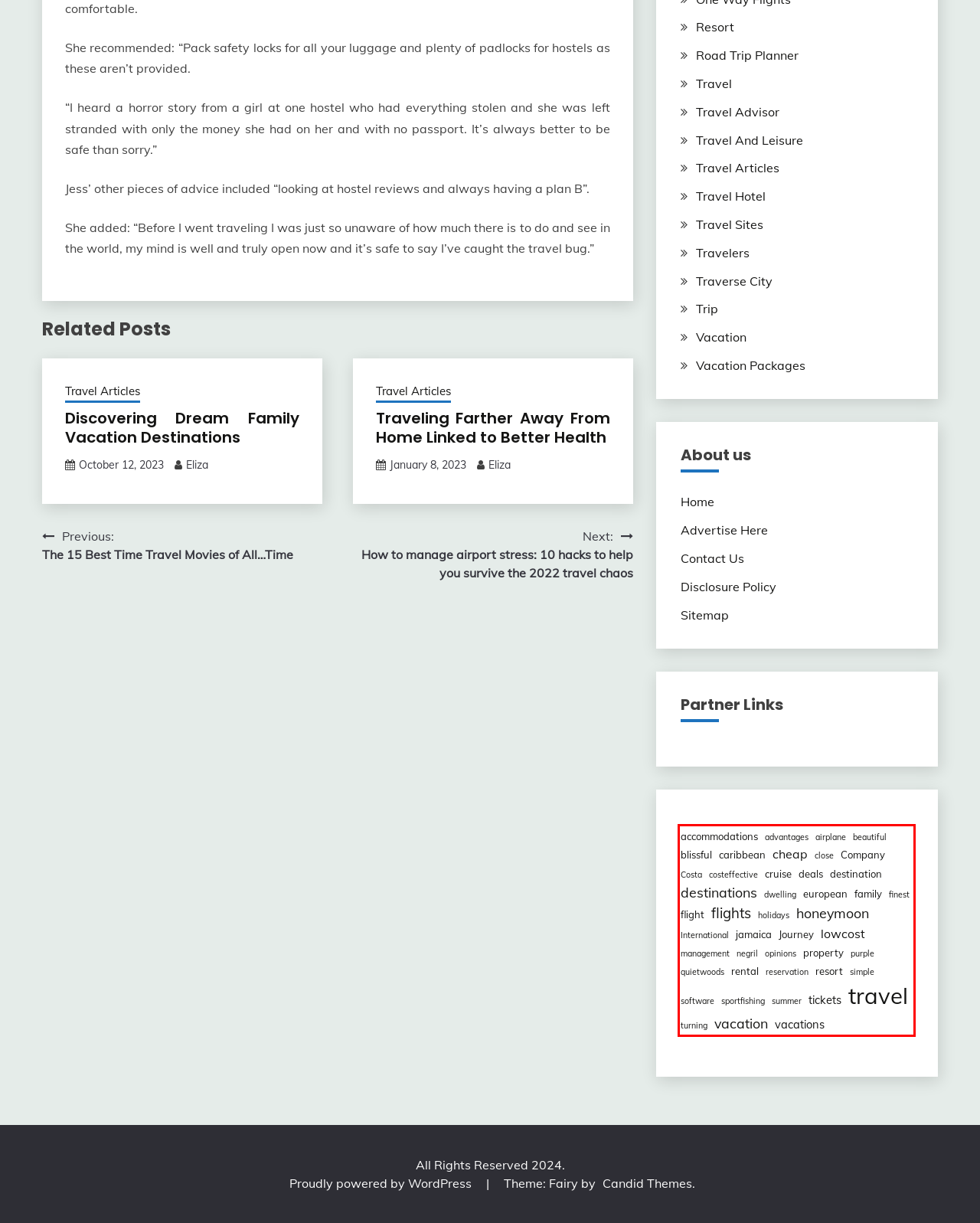Given a screenshot of a webpage containing a red bounding box, perform OCR on the text within this red bounding box and provide the text content.

accommodations advantages airplane beautiful blissful caribbean cheap close Company Costa costeffective cruise deals destination destinations dwelling european family finest flight flights holidays honeymoon International jamaica Journey lowcost management negril opinions property purple quietwoods rental reservation resort simple software sportfishing summer tickets travel turning vacation vacations